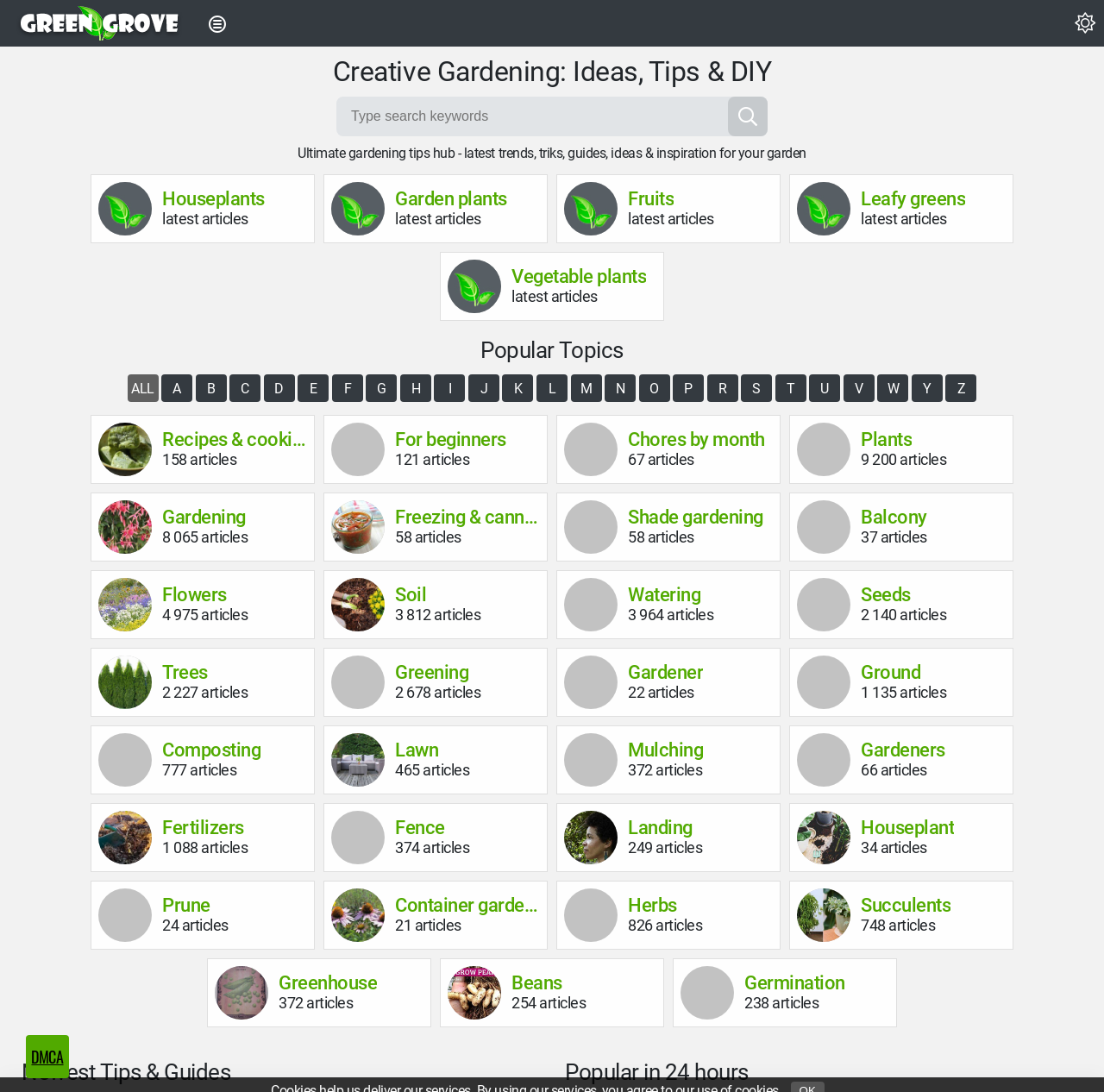Predict the bounding box coordinates of the area that should be clicked to accomplish the following instruction: "Browse gardening articles by alphabet". The bounding box coordinates should consist of four float numbers between 0 and 1, i.e., [left, top, right, bottom].

[0.115, 0.343, 0.885, 0.376]